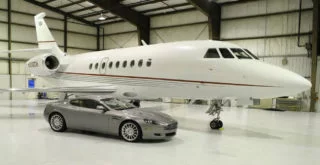What is the material of the hangar's beams?
Kindly give a detailed and elaborate answer to the question.

The caption describes the hangar's interior as showcasing high metal beams, which indicates the material used for the beams.